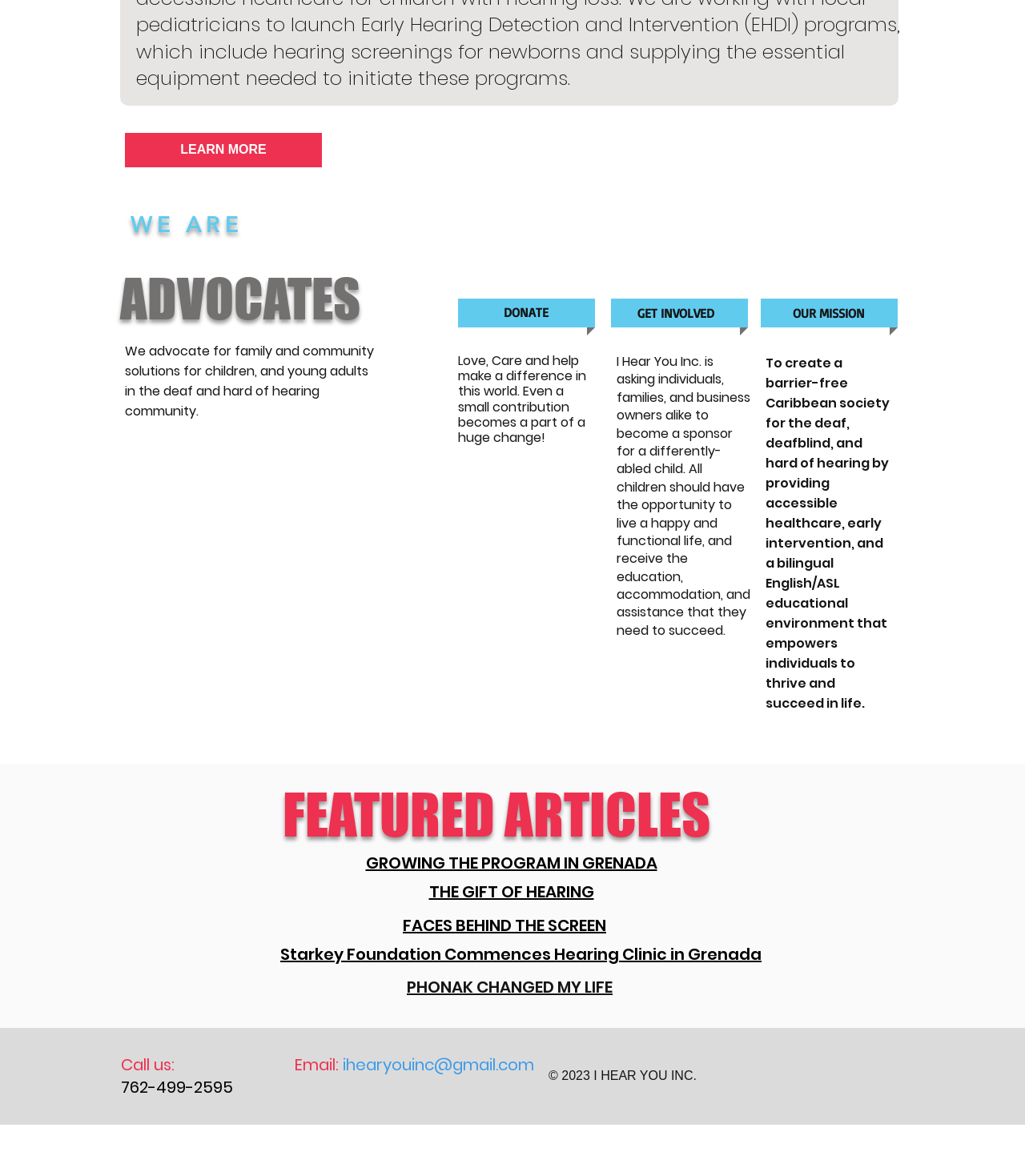Determine the bounding box coordinates of the region to click in order to accomplish the following instruction: "Click the 'OUR MISSION' link". Provide the coordinates as four float numbers between 0 and 1, specifically [left, top, right, bottom].

[0.751, 0.256, 0.866, 0.277]